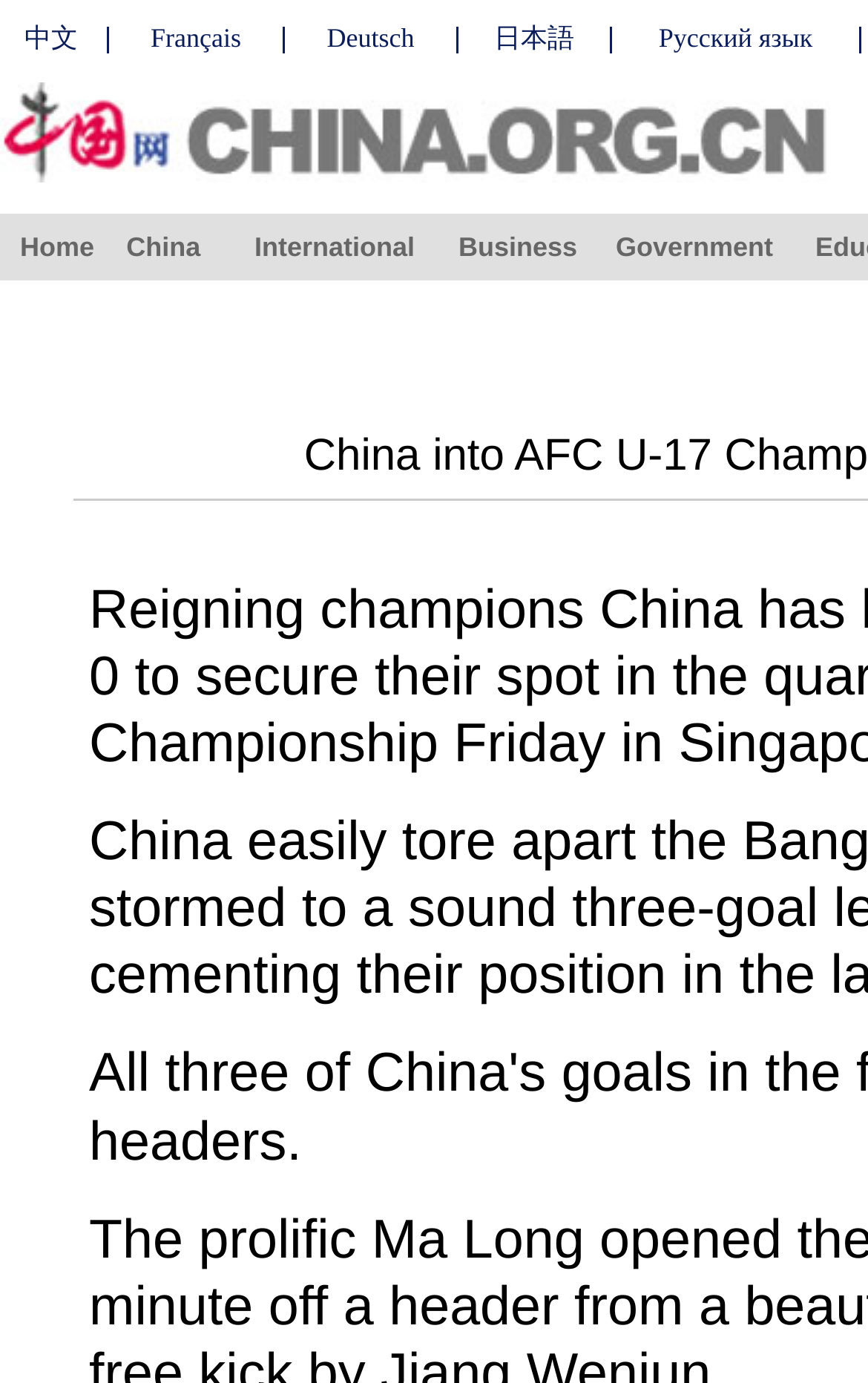Identify the bounding box coordinates for the region to click in order to carry out this instruction: "View China news". Provide the coordinates using four float numbers between 0 and 1, formatted as [left, top, right, bottom].

[0.146, 0.167, 0.231, 0.19]